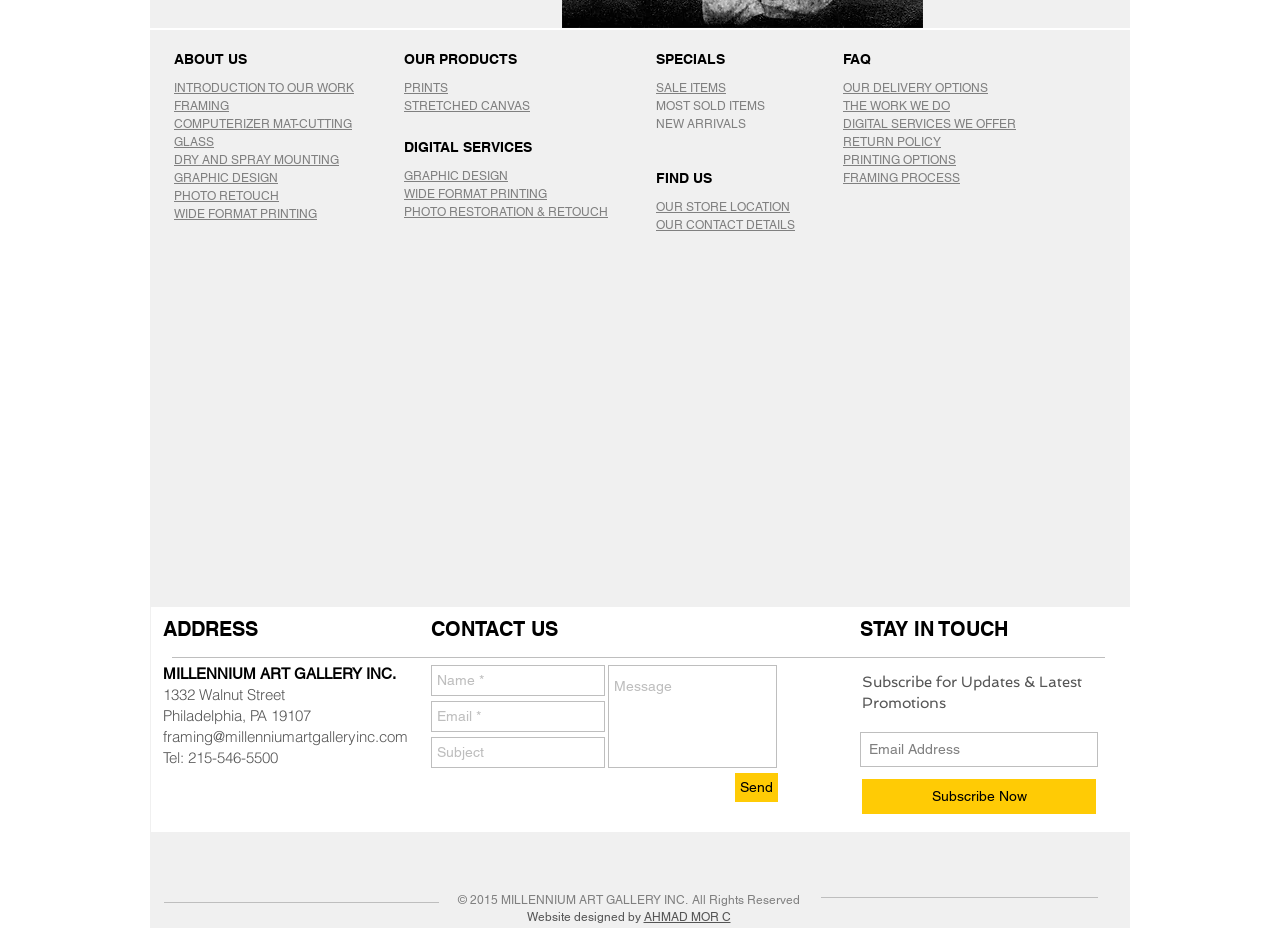What is the email address to contact for framing?
Give a detailed and exhaustive answer to the question.

I found the email address by looking at the link element below the address, which reads 'framing@millenniumartgalleryinc.com'.